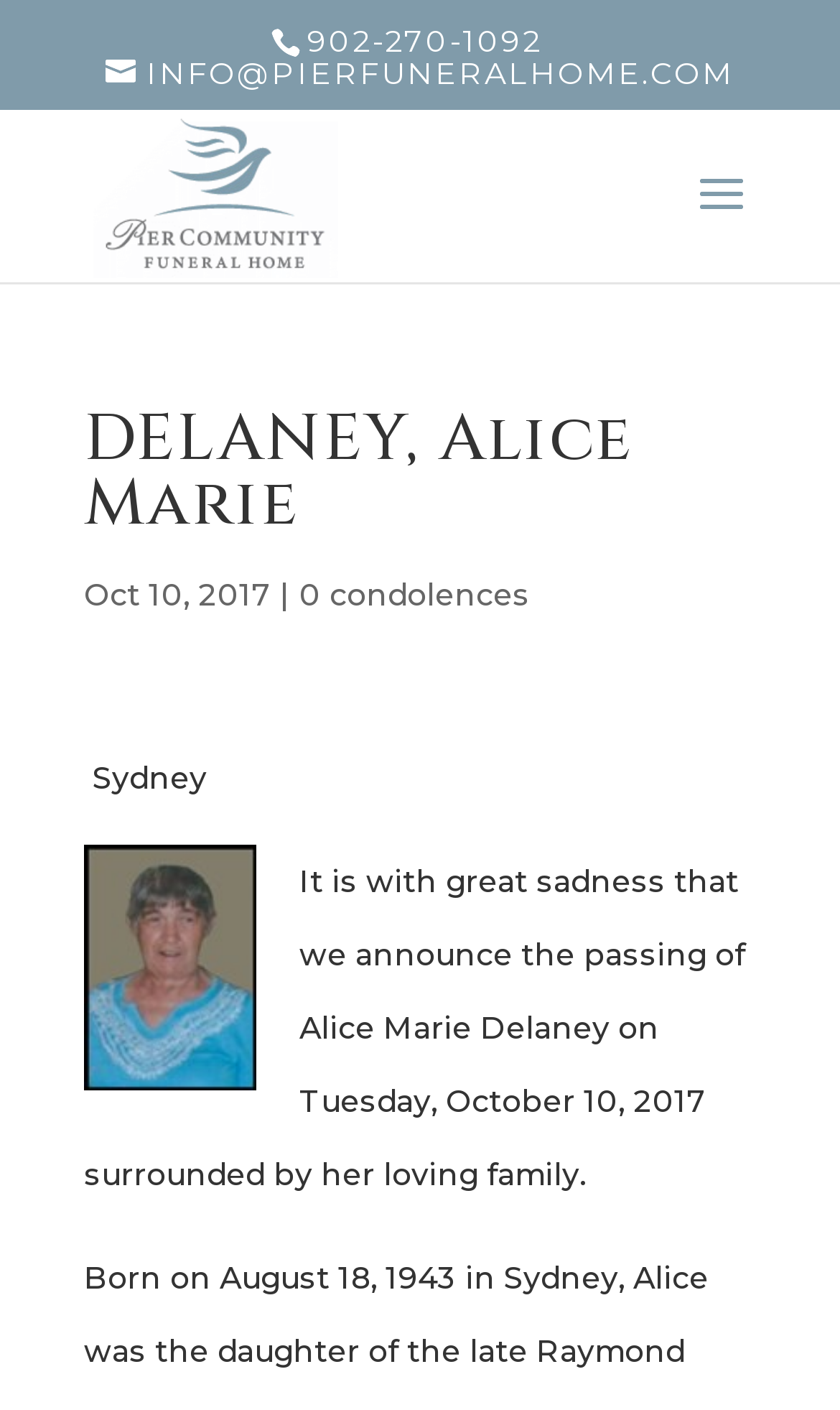What is the name of the funeral home?
From the screenshot, supply a one-word or short-phrase answer.

Pier Community Funeral Home